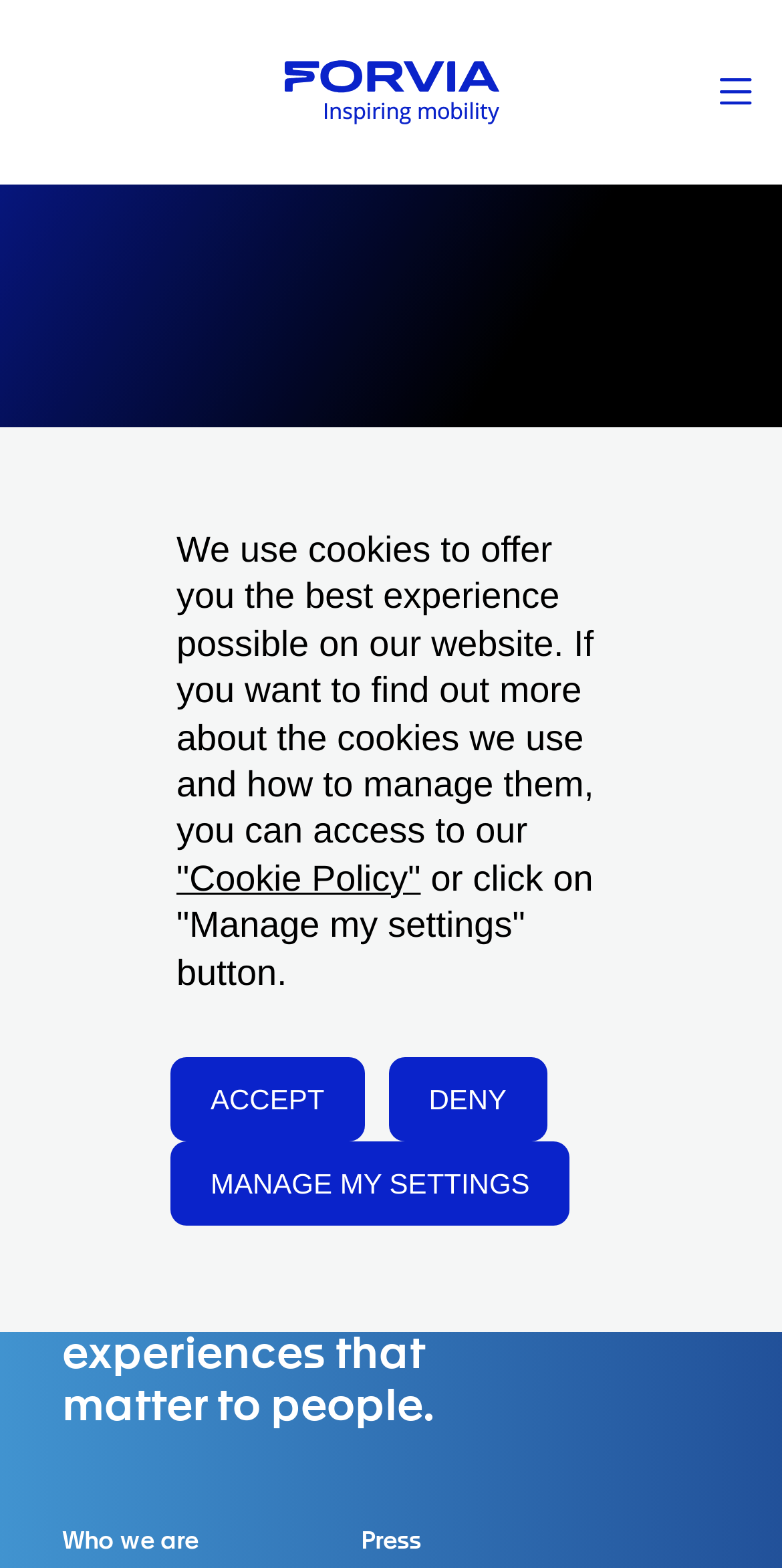What is the logo of the company?
Using the picture, provide a one-word or short phrase answer.

Forvia